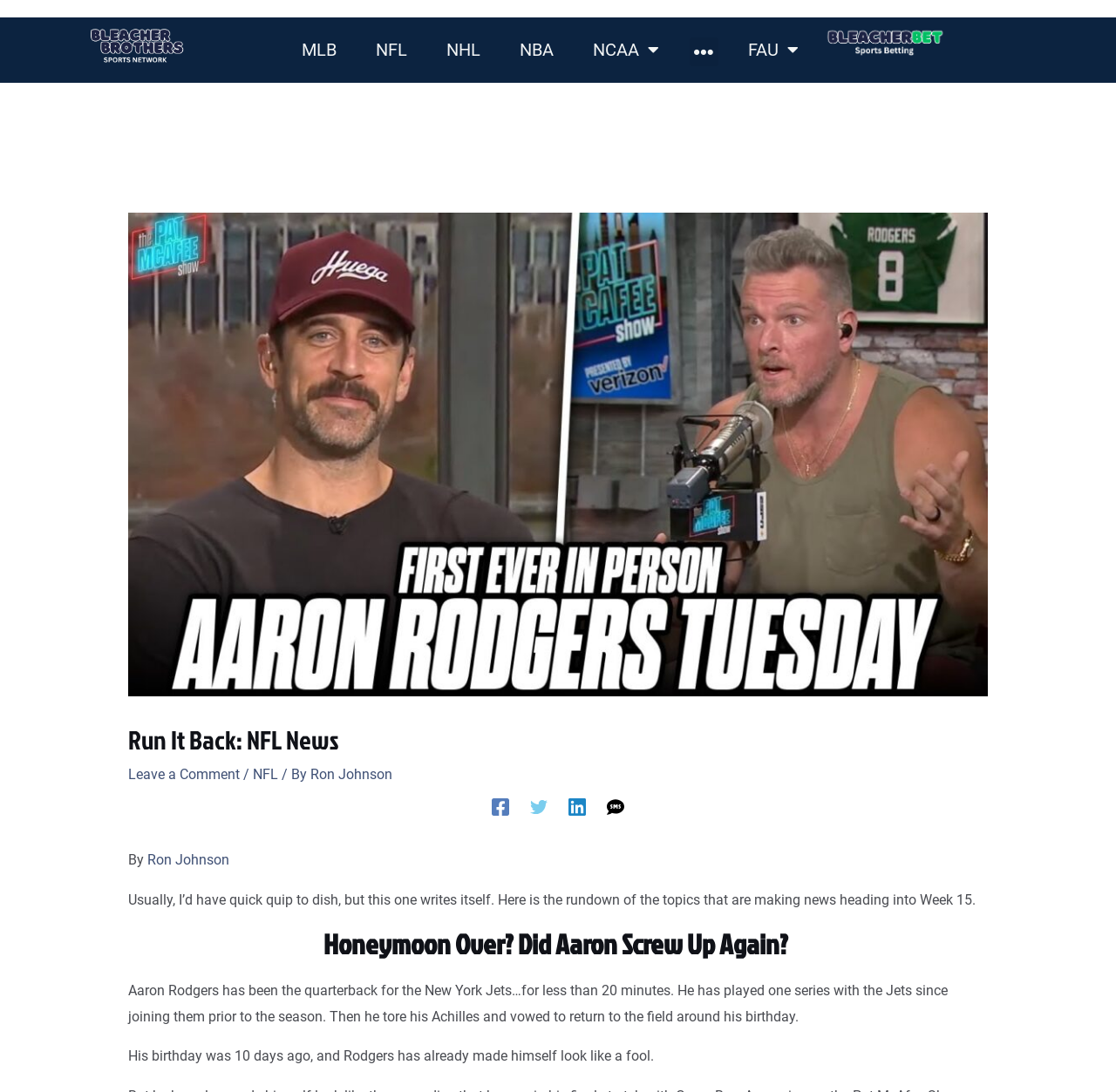How long has Aaron Rodgers been the quarterback for the New York Jets?
Using the details from the image, give an elaborate explanation to answer the question.

The article states that Aaron Rodgers has been the quarterback for the New York Jets for less than 20 minutes, and has only played one series with the Jets since joining them prior to the season.